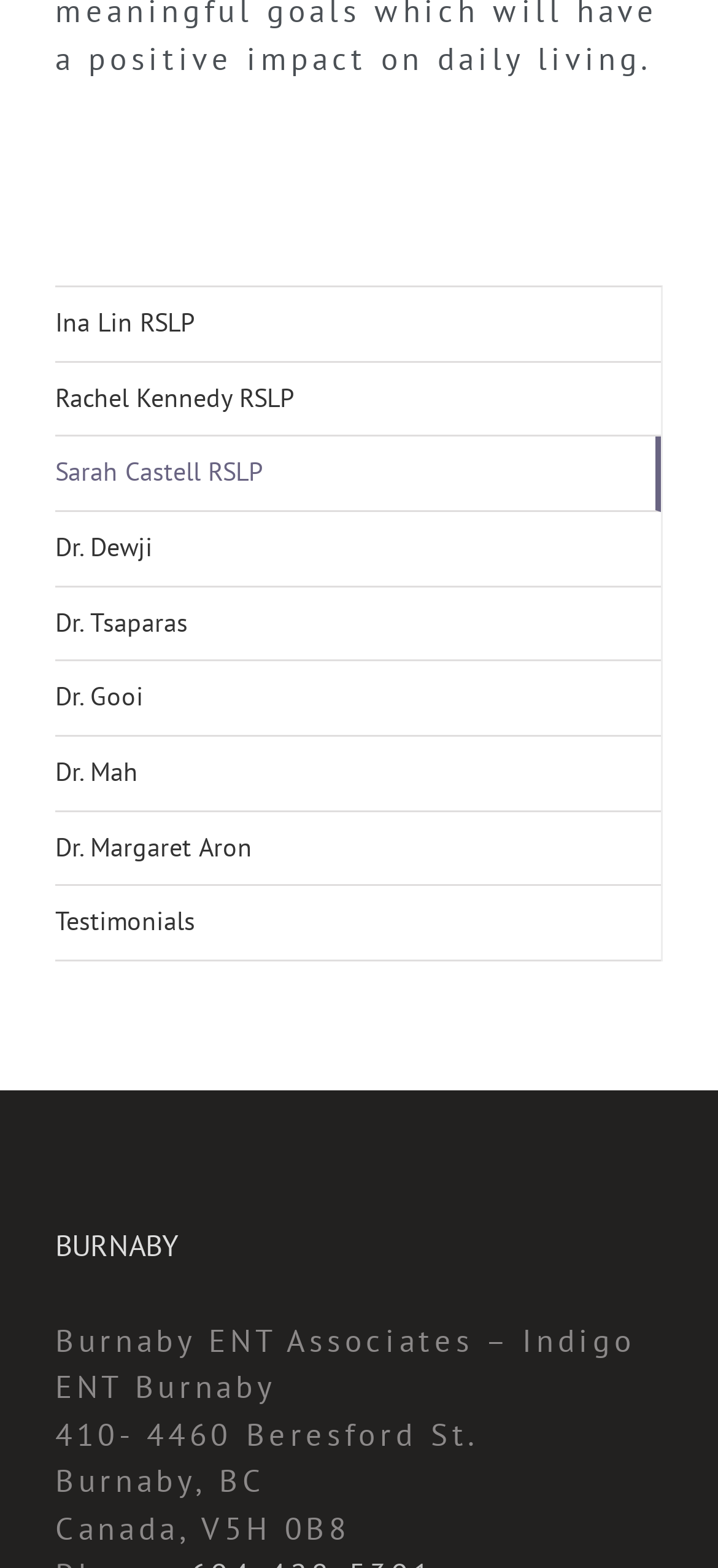Pinpoint the bounding box coordinates of the clickable element to carry out the following instruction: "Click on Ina Lin RSLP."

[0.077, 0.183, 0.921, 0.231]